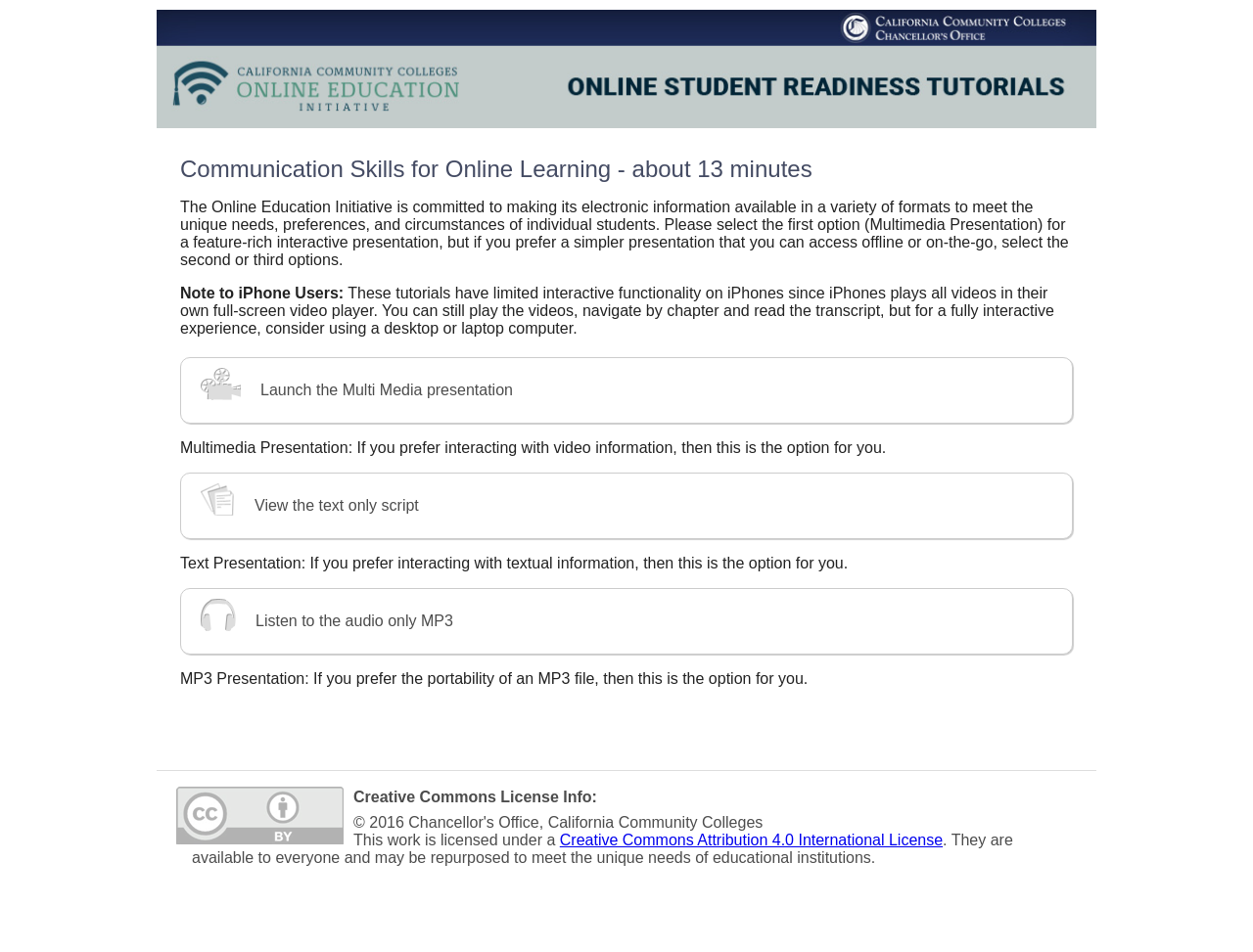What is the purpose of the Online Student Readiness Tutorials?
Please respond to the question with a detailed and well-explained answer.

The heading 'Online Student Readiness Tutorials' suggests that the purpose of the tutorials is to prepare students for online learning, and the description of the 'Communication Skills for Online Learning' tutorial implies that it is designed to help students develop the necessary skills for online learning.